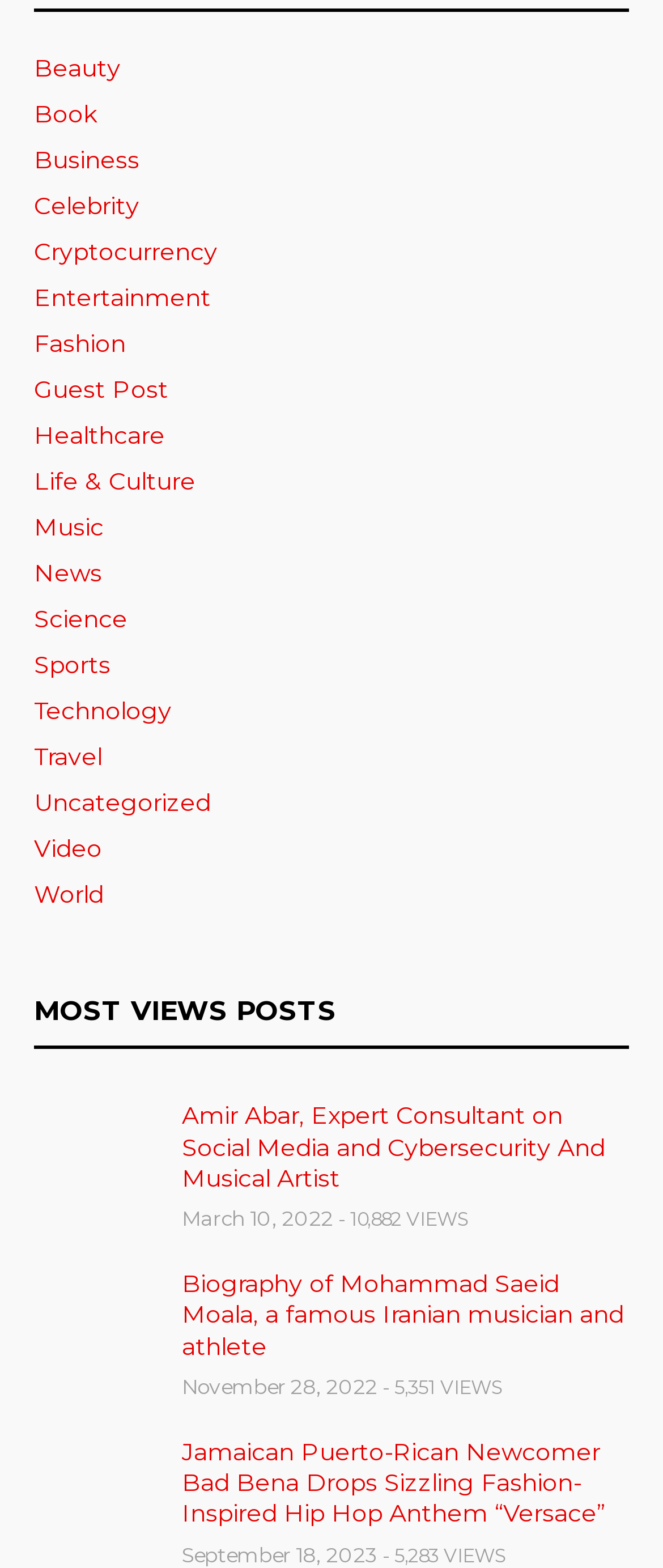Mark the bounding box of the element that matches the following description: "Special Offers".

None